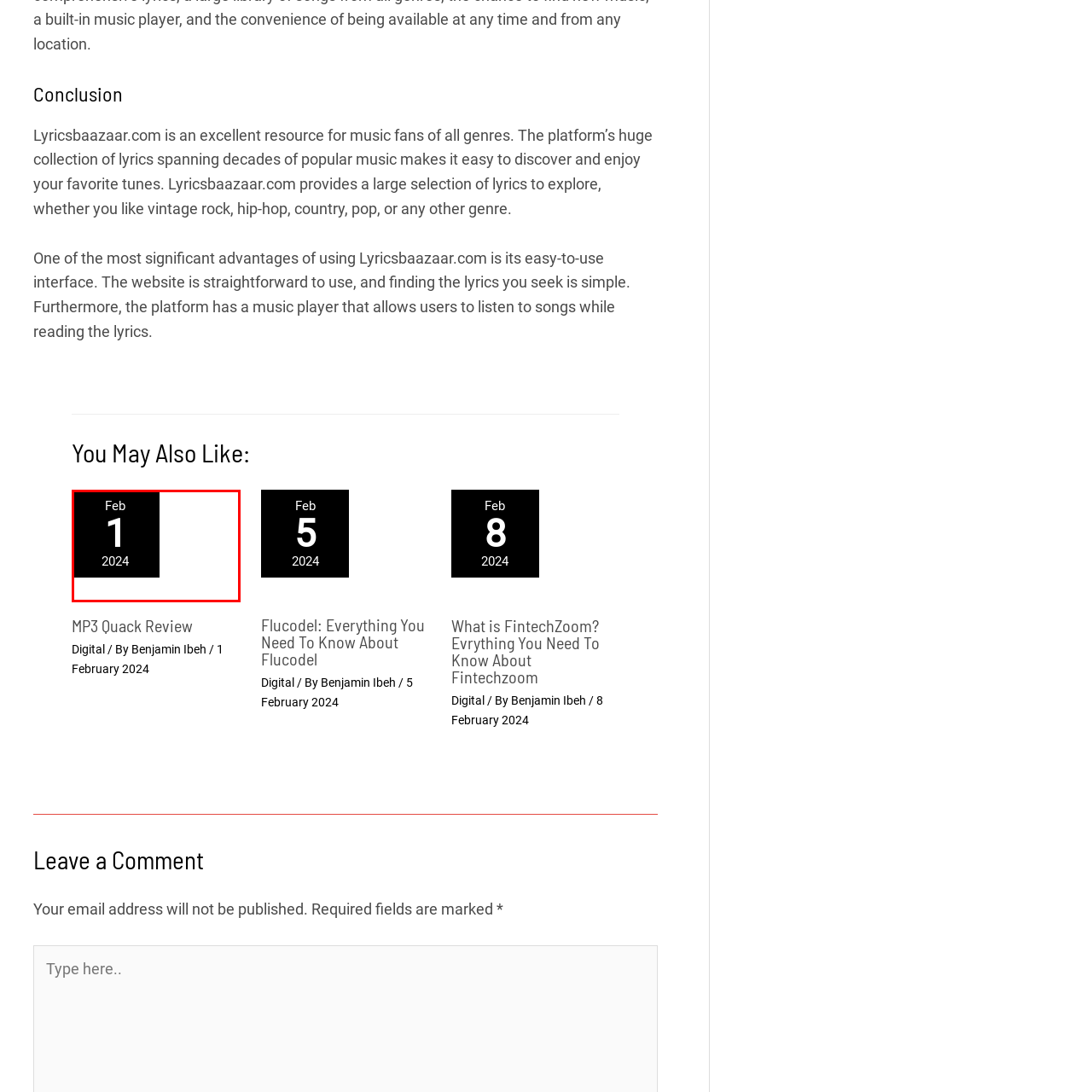Is the date format bold?
Observe the section of the image outlined in red and answer concisely with a single word or phrase.

Yes